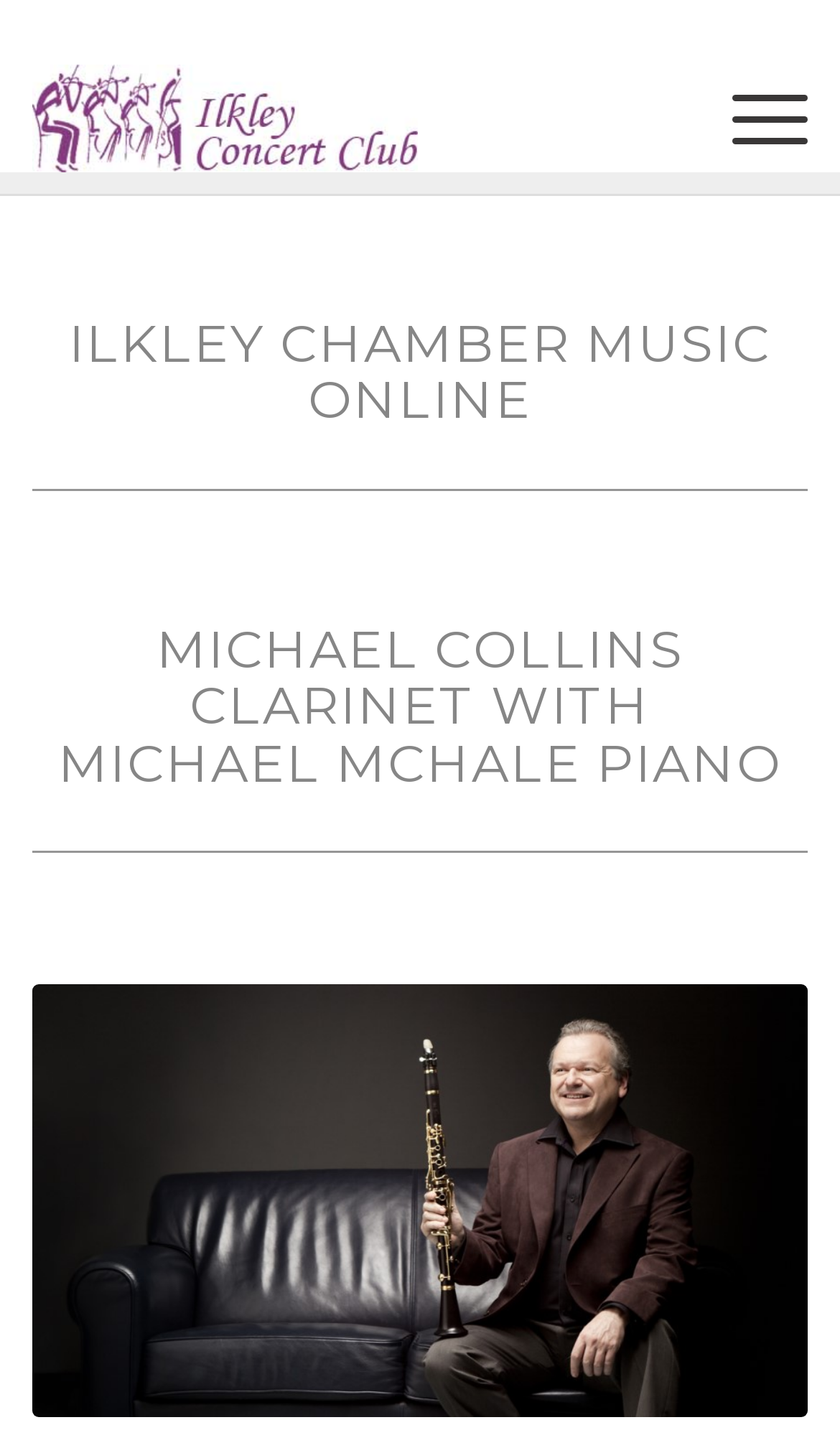What instrument does Michael Collins play?
Provide a short answer using one word or a brief phrase based on the image.

Clarinet